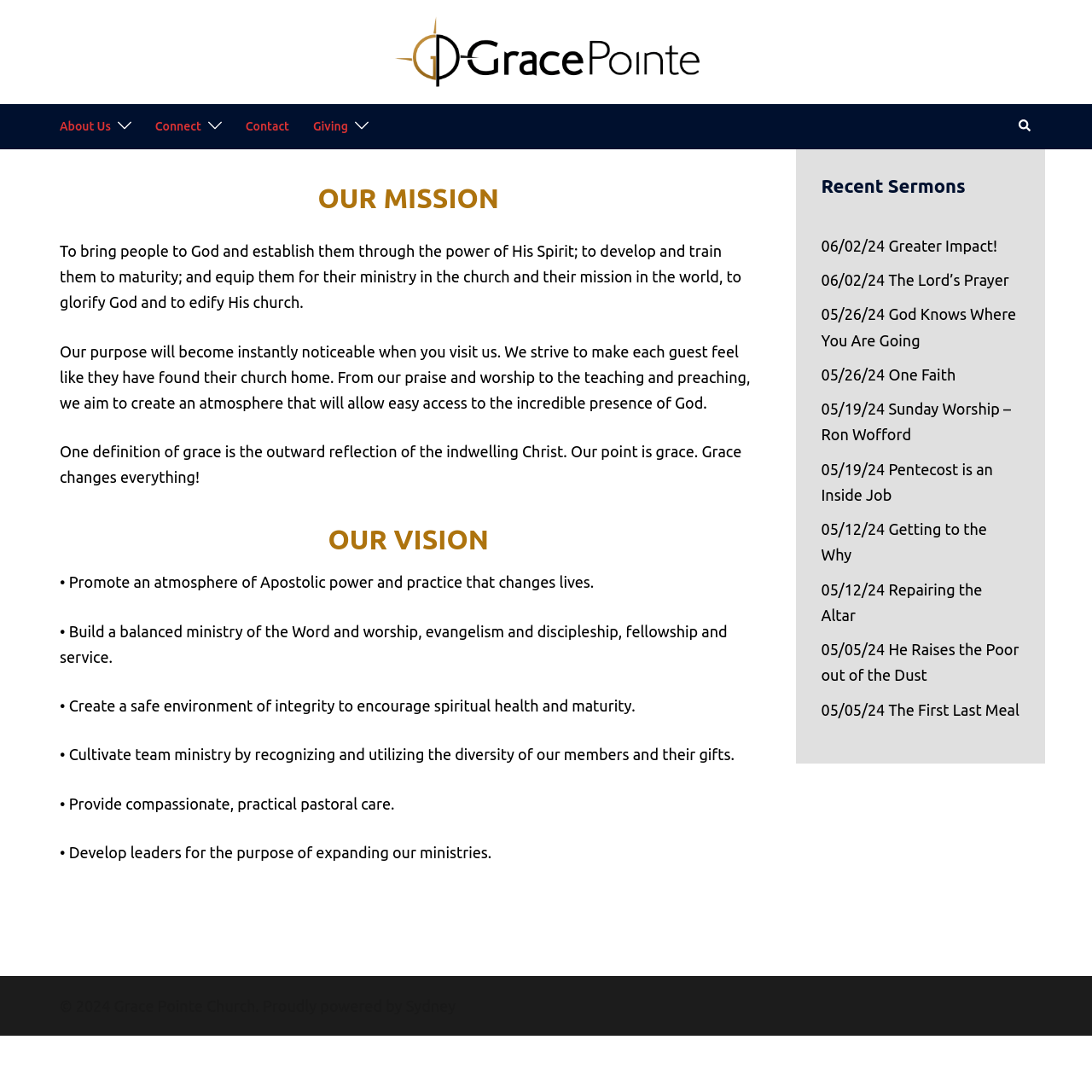Give a short answer using one word or phrase for the question:
What is the mission of the church?

To bring people to God